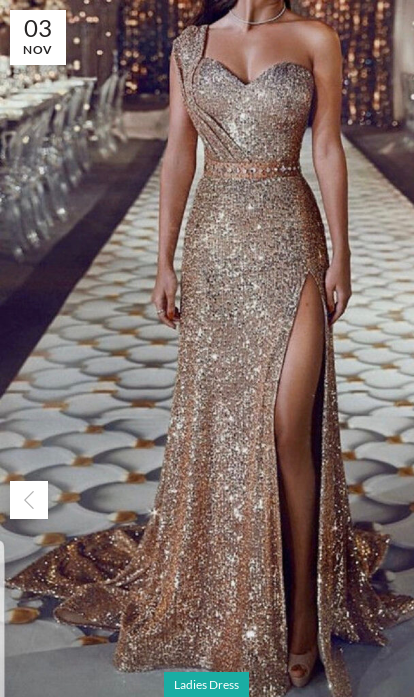What is the shape of the neckline of the dress?
Deliver a detailed and extensive answer to the question.

The dress features a sweetheart neckline, which is a classic and elegant design element.